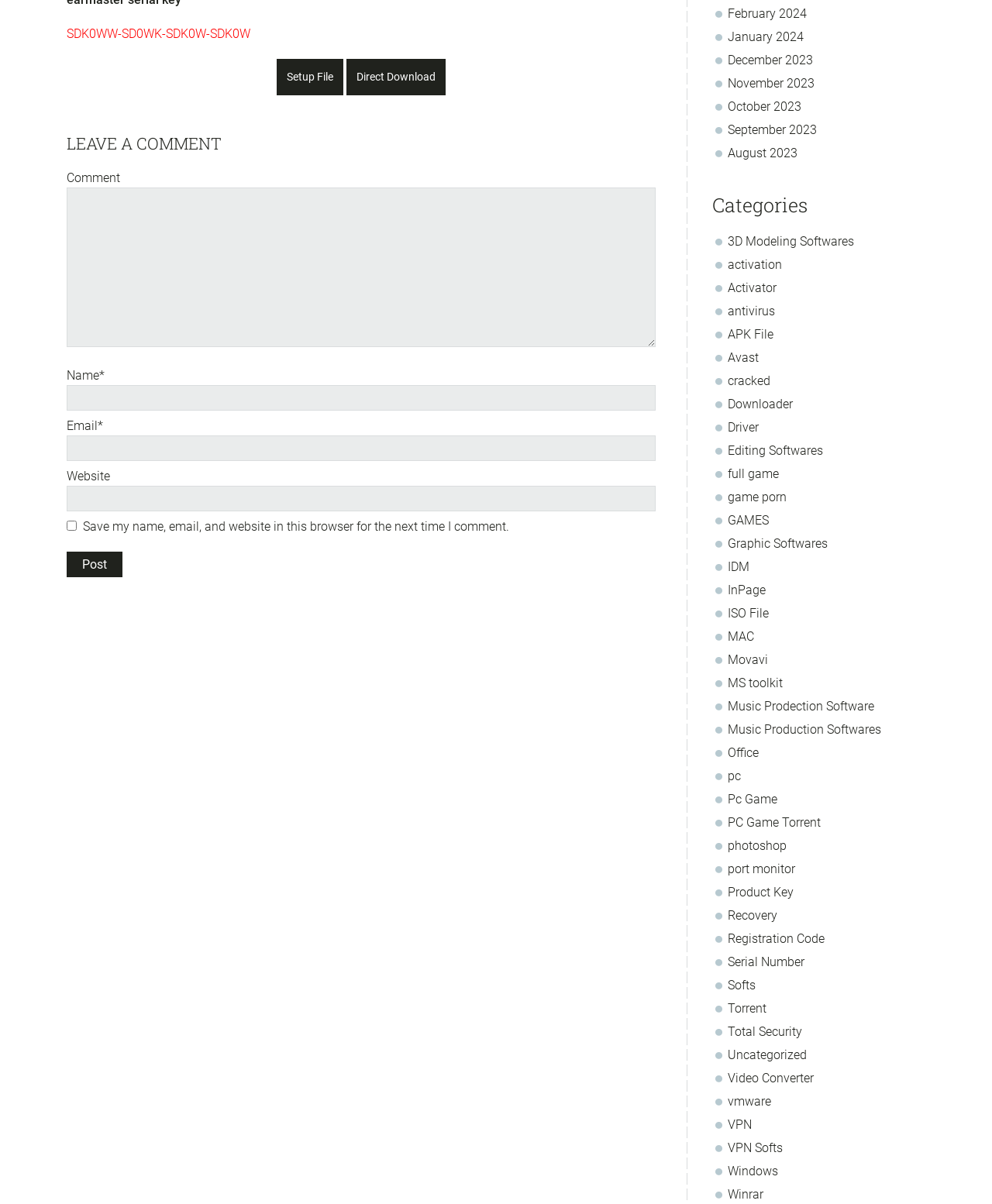Locate the bounding box coordinates of the segment that needs to be clicked to meet this instruction: "Download the setup file".

[0.279, 0.049, 0.346, 0.079]